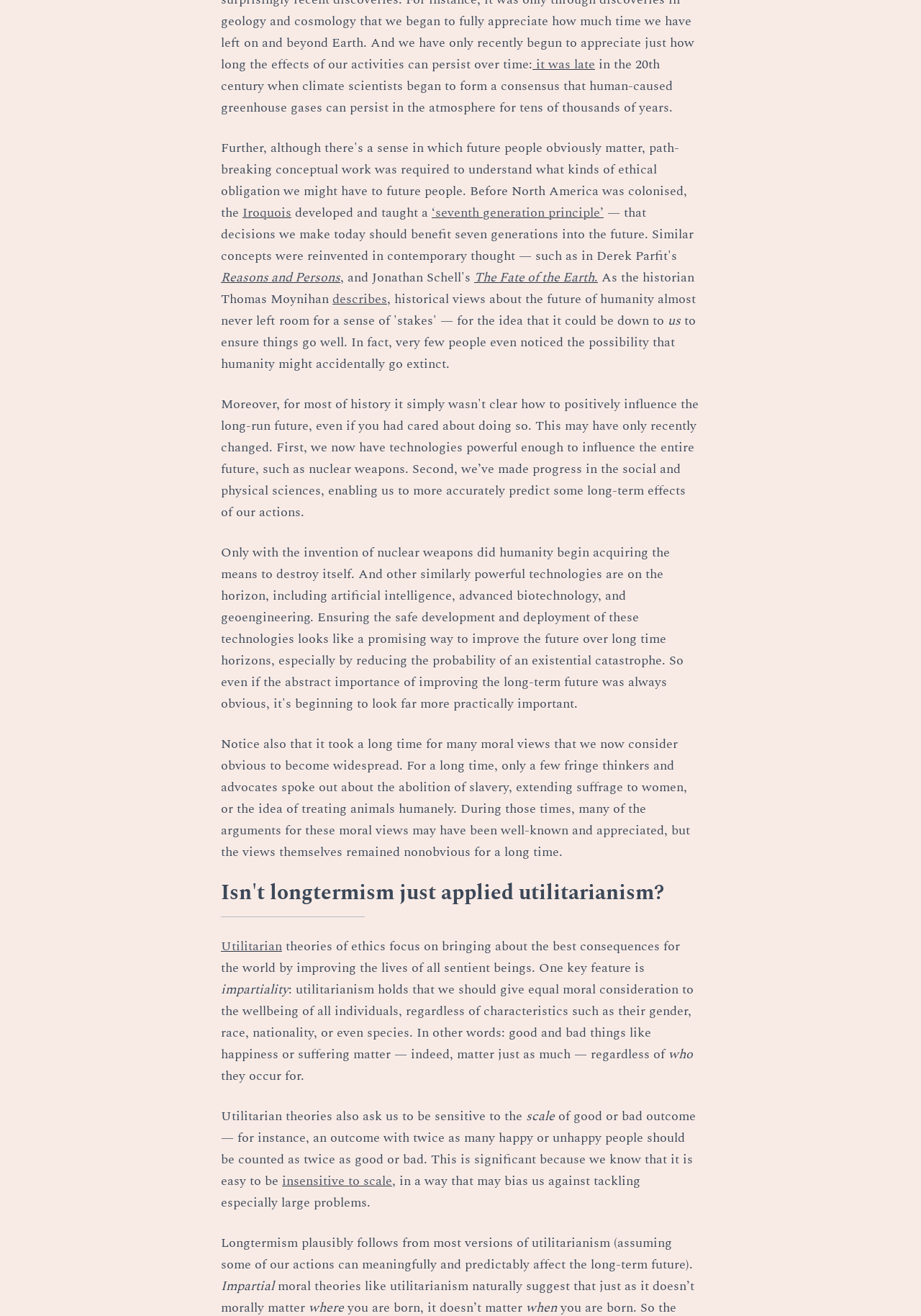What is the significance of scale in utilitarian theories?
Identify the answer in the screenshot and reply with a single word or phrase.

counting outcomes as twice as good or bad